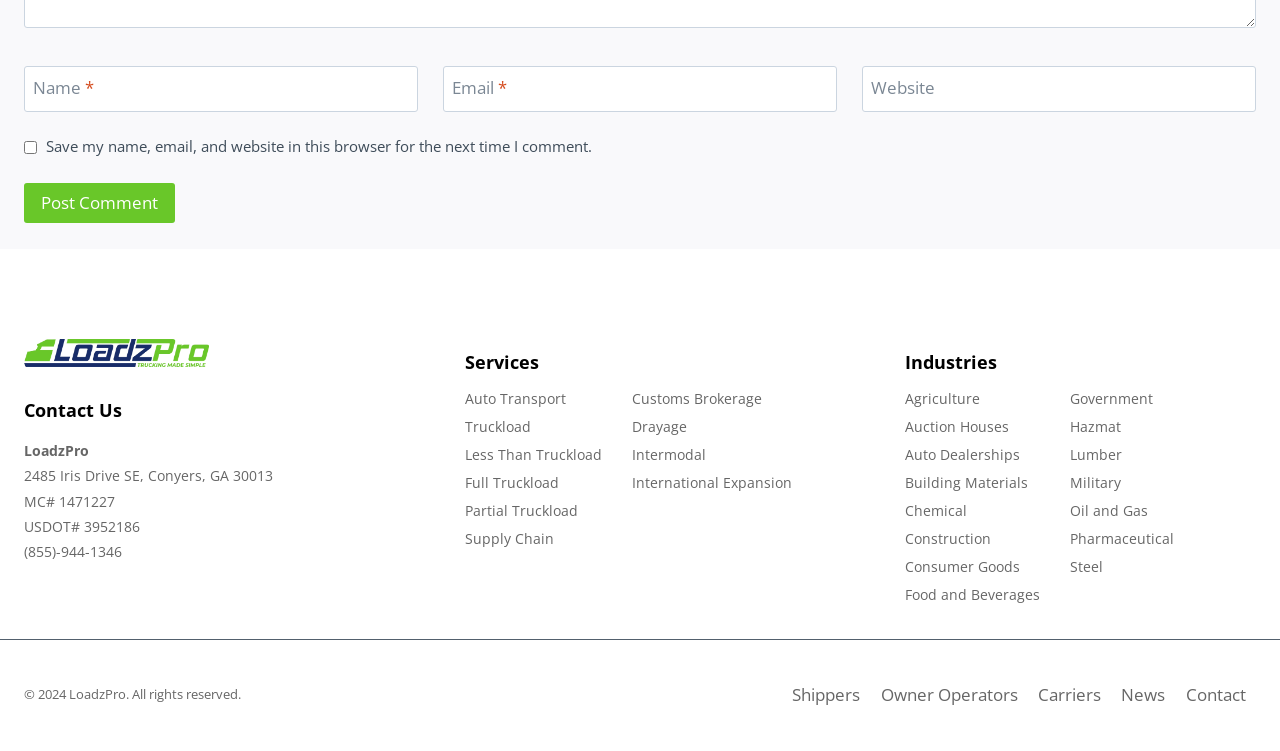Determine the bounding box coordinates of the element's region needed to click to follow the instruction: "Enter your name". Provide these coordinates as four float numbers between 0 and 1, formatted as [left, top, right, bottom].

[0.019, 0.087, 0.326, 0.149]